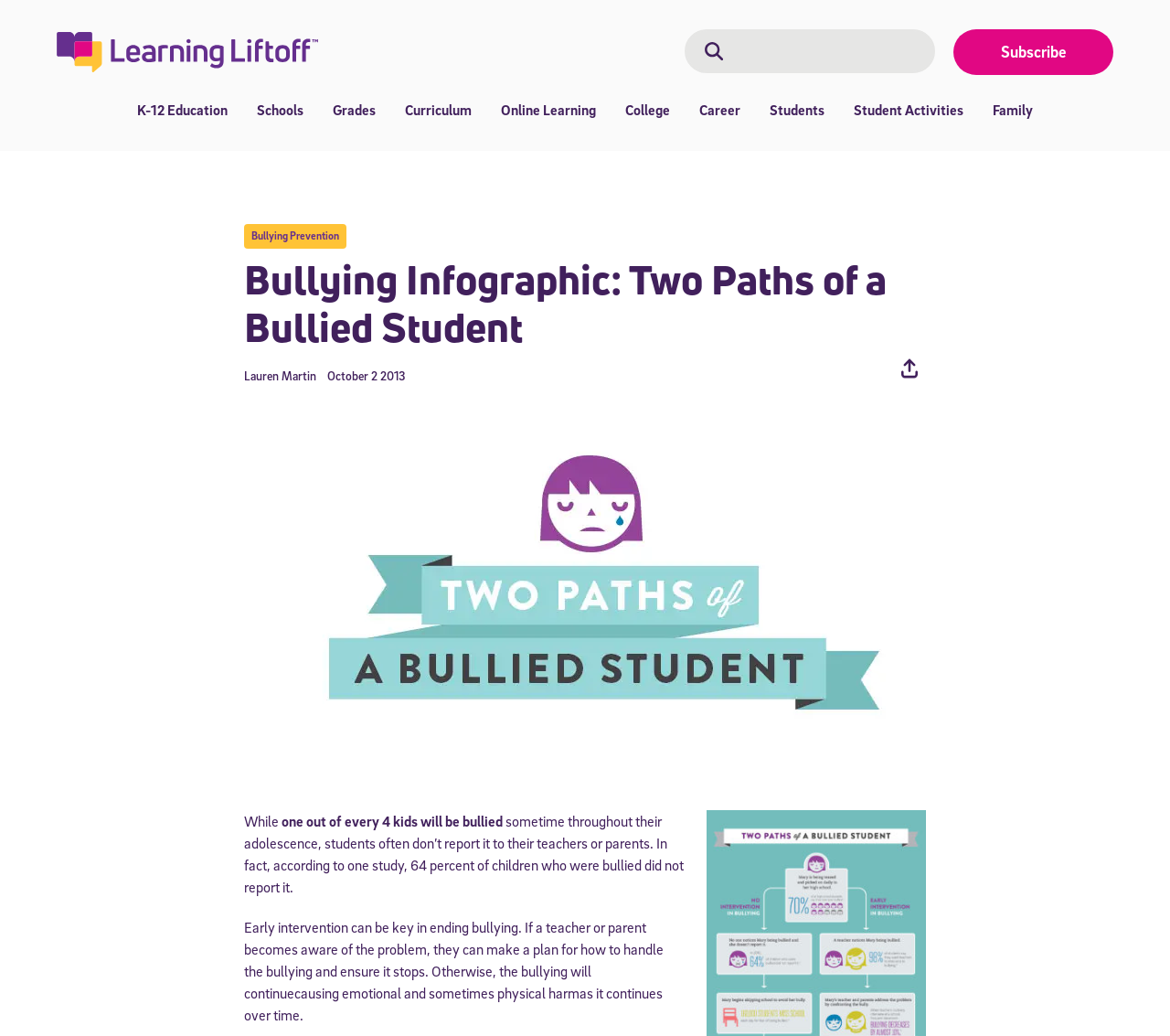Please identify the bounding box coordinates of the area that needs to be clicked to follow this instruction: "Click on K-12 Education".

[0.105, 0.095, 0.207, 0.118]